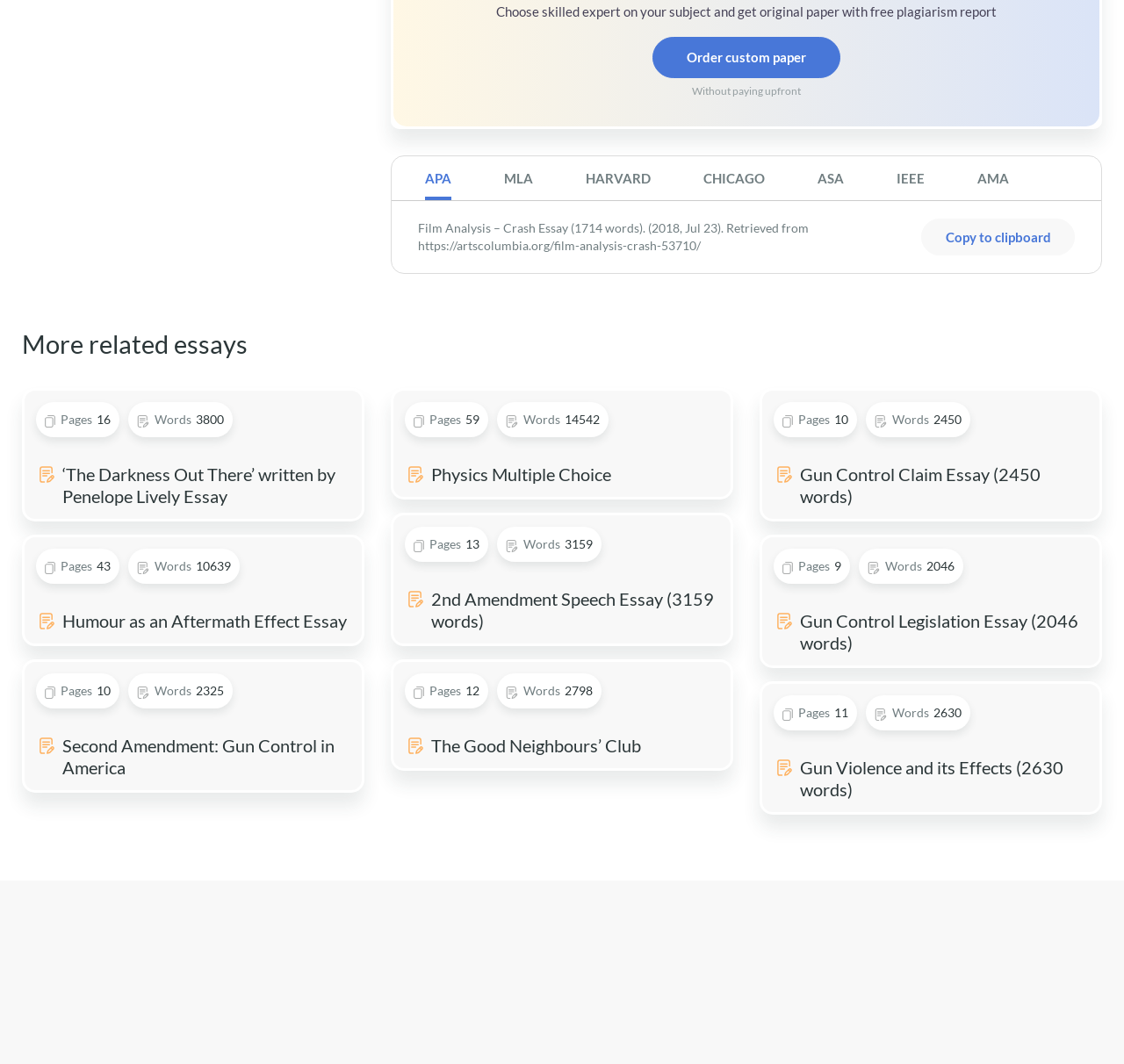Please determine the bounding box coordinates, formatted as (top-left x, top-left y, bottom-right x, bottom-right y), with all values as floating point numbers between 0 and 1. Identify the bounding box of the region described as: Chicago

[0.602, 0.147, 0.704, 0.188]